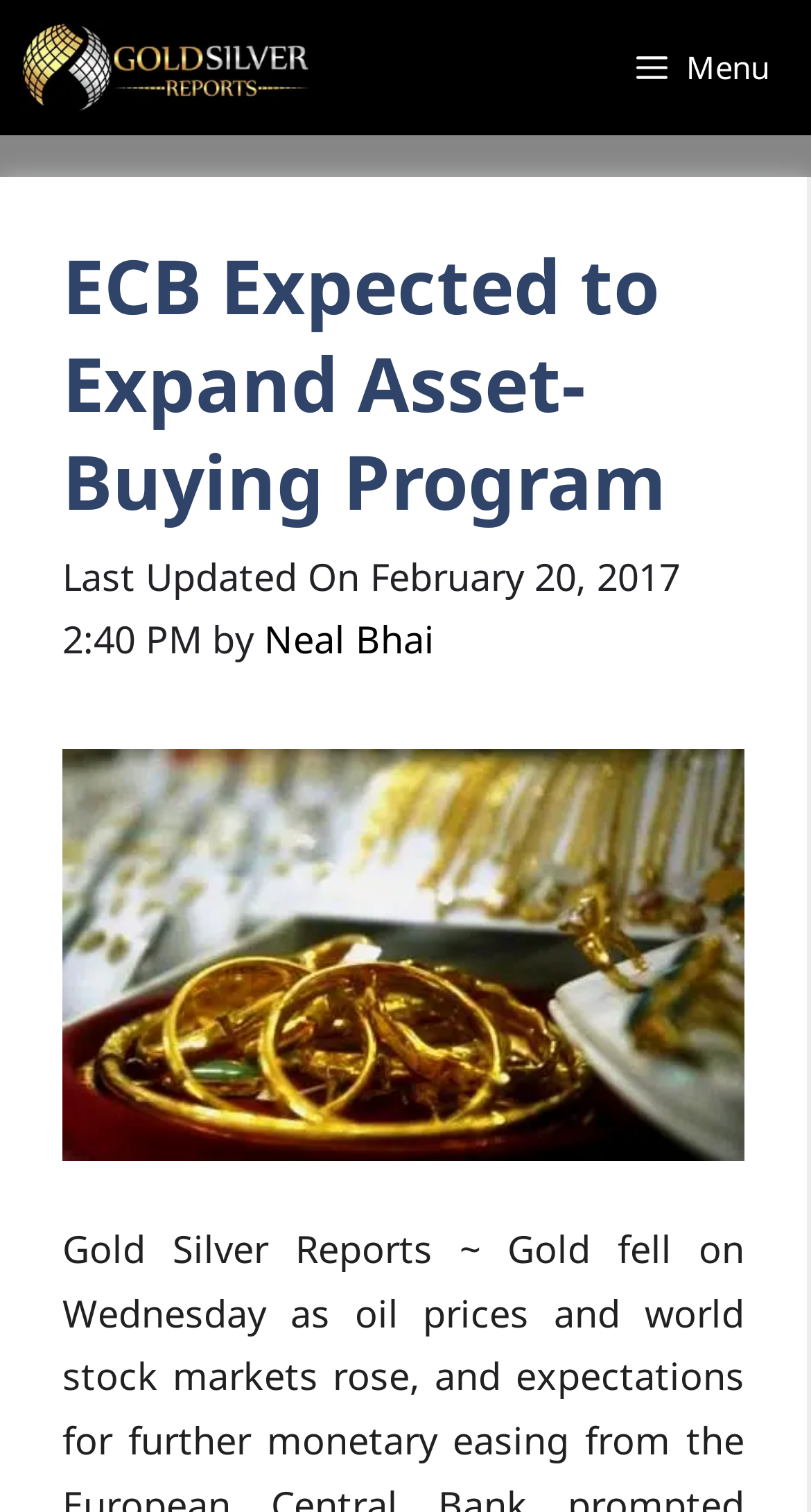Can you find the bounding box coordinates for the UI element given this description: "Menu"? Provide the coordinates as four float numbers between 0 and 1: [left, top, right, bottom].

[0.733, 0.0, 1.0, 0.089]